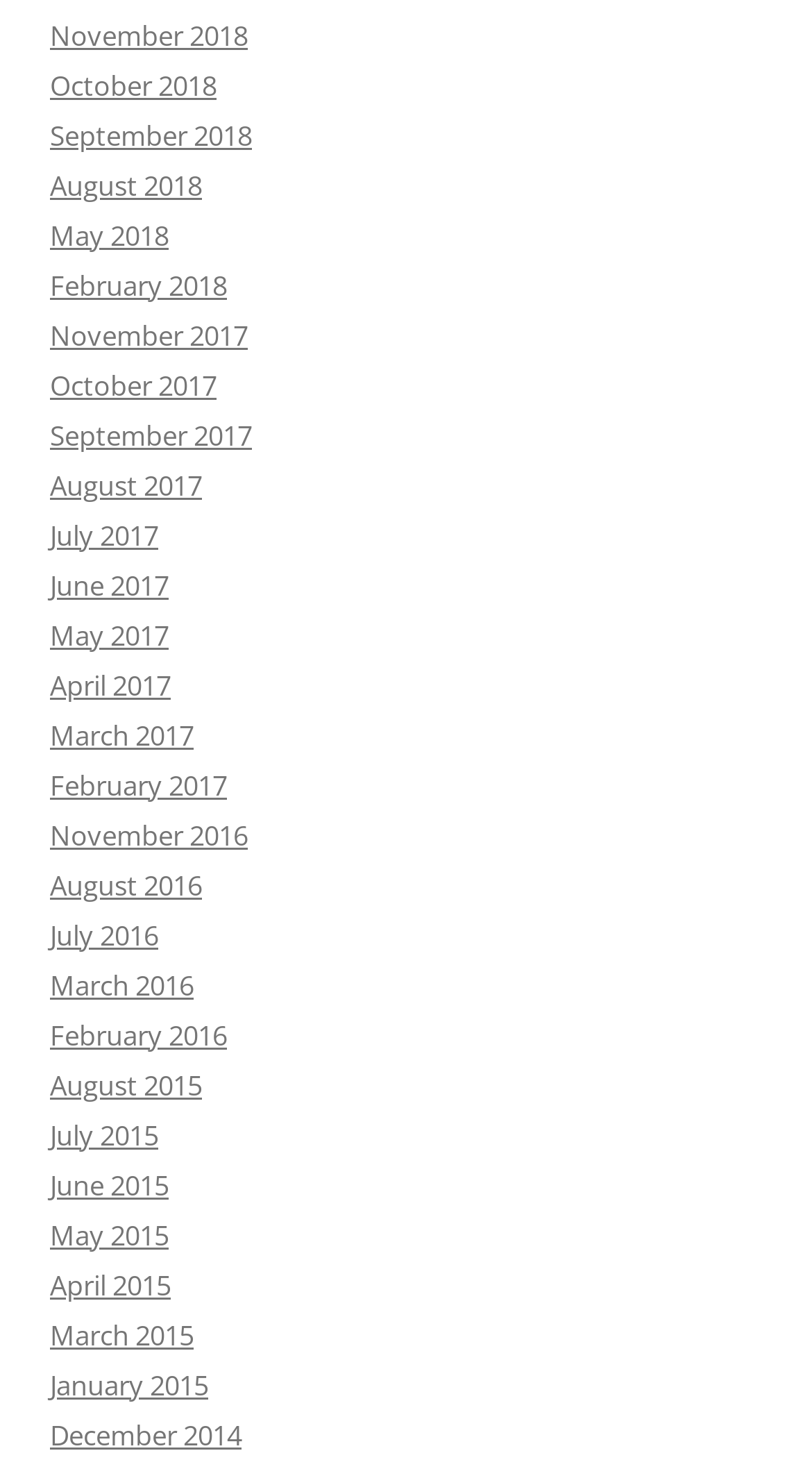Determine the bounding box coordinates of the region I should click to achieve the following instruction: "Read August 2018 posts". Ensure the bounding box coordinates are four float numbers between 0 and 1, i.e., [left, top, right, bottom].

[0.062, 0.114, 0.249, 0.139]